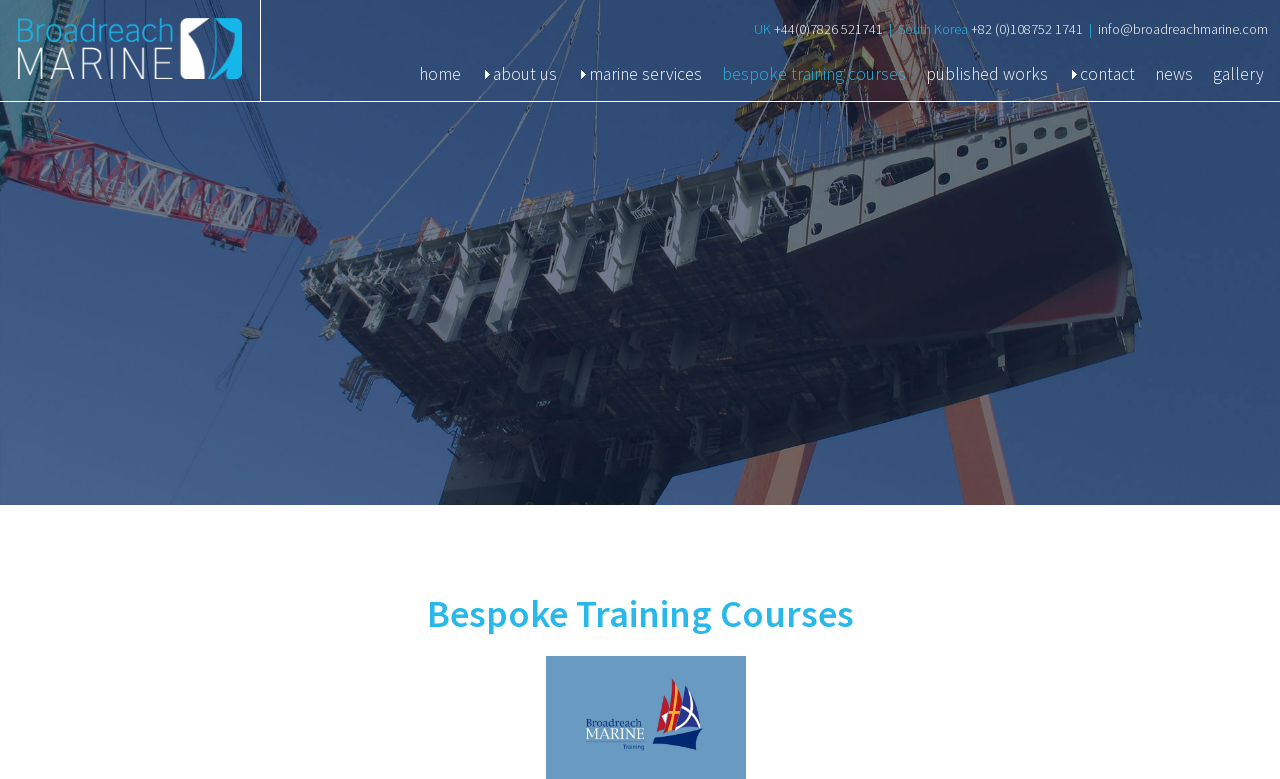Find the bounding box coordinates of the element to click in order to complete the given instruction: "learn about bespoke training courses."

[0.18, 0.756, 0.82, 0.818]